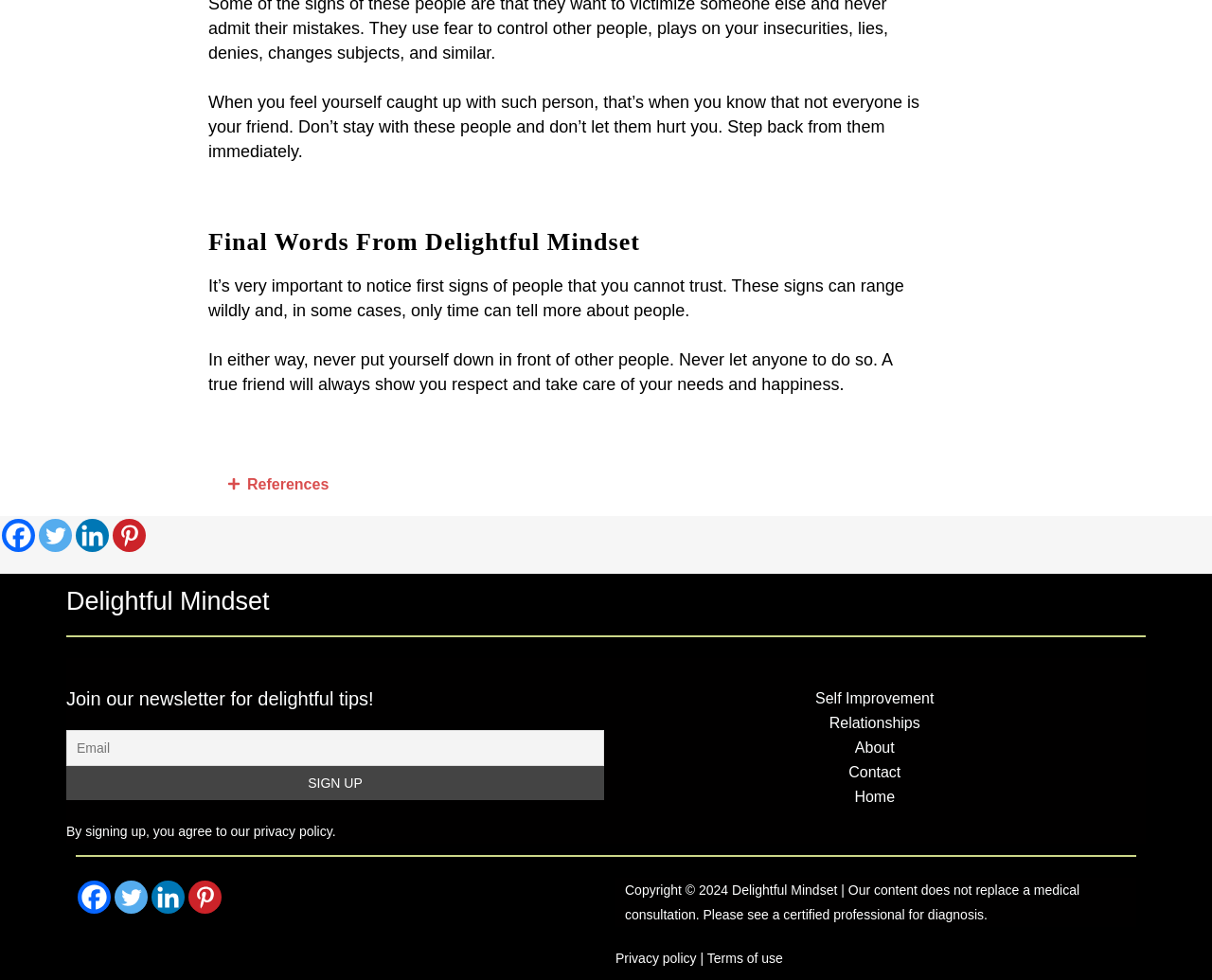Determine the bounding box coordinates for the area you should click to complete the following instruction: "Visit the 'Self Improvement' page".

[0.673, 0.704, 0.771, 0.72]